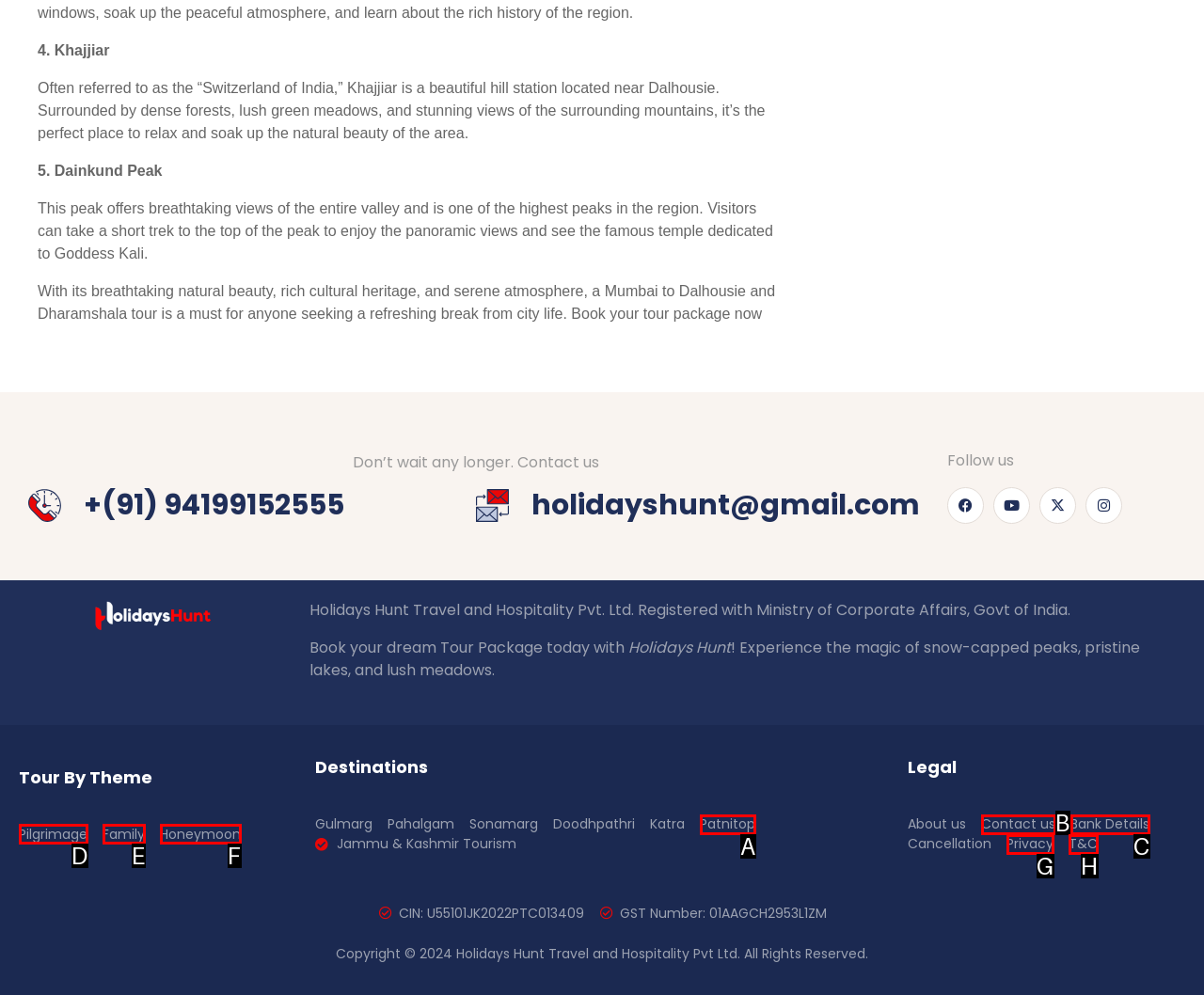Using the element description: Contact us, select the HTML element that matches best. Answer with the letter of your choice.

B